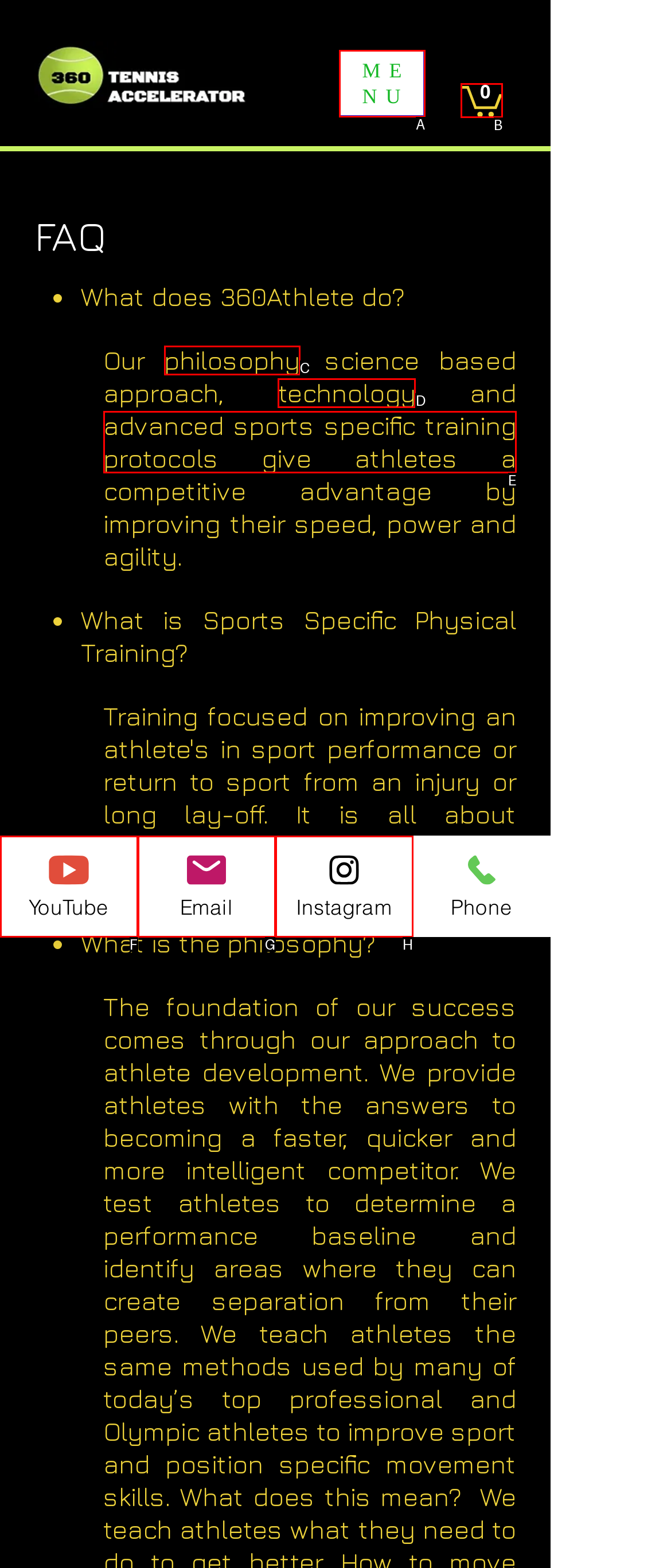Identify the letter of the UI element you should interact with to perform the task: Go to cart
Reply with the appropriate letter of the option.

B